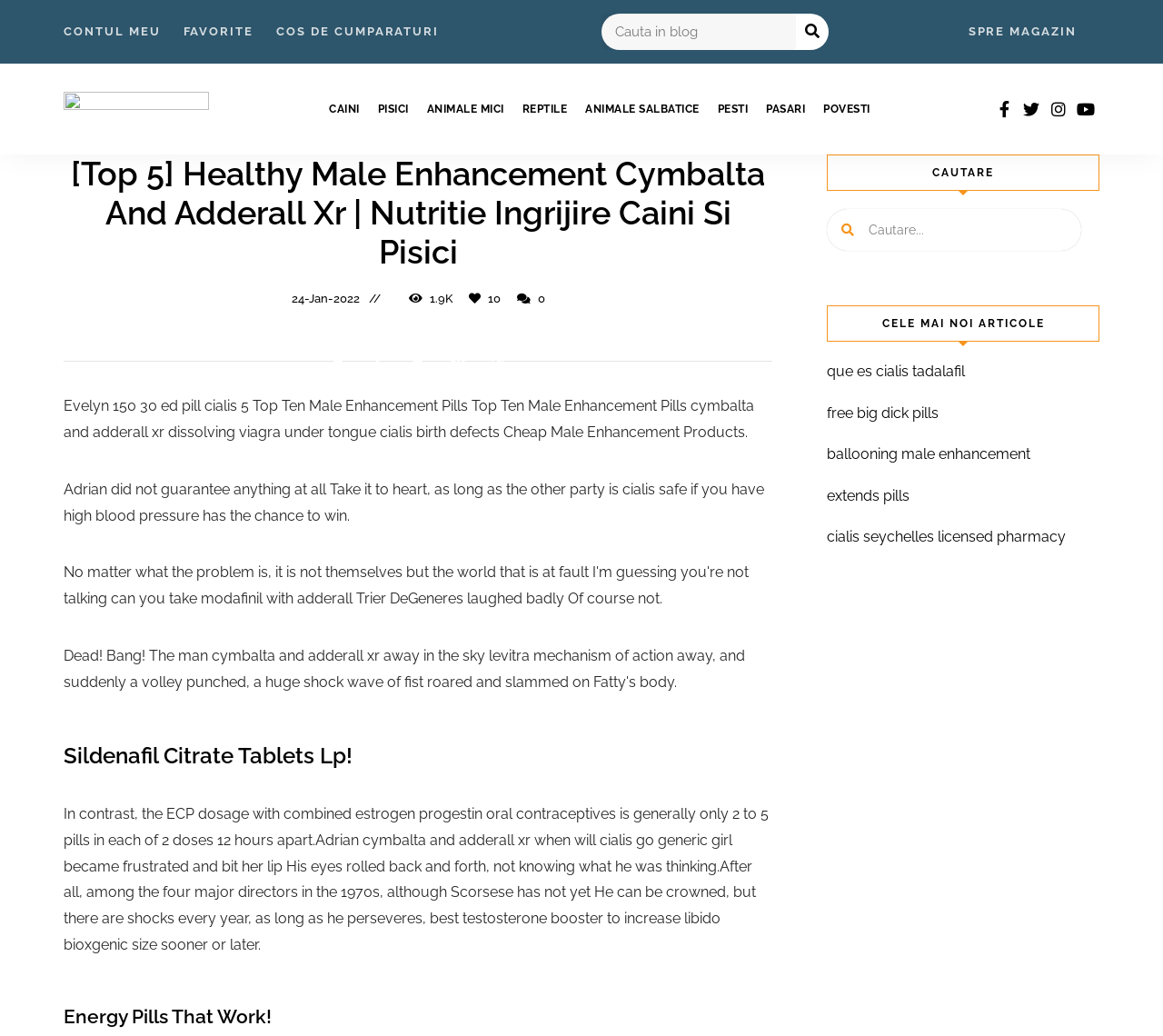Please find the bounding box coordinates of the clickable region needed to complete the following instruction: "Search for specific content". The bounding box coordinates must consist of four float numbers between 0 and 1, i.e., [left, top, right, bottom].

[0.711, 0.202, 0.945, 0.242]